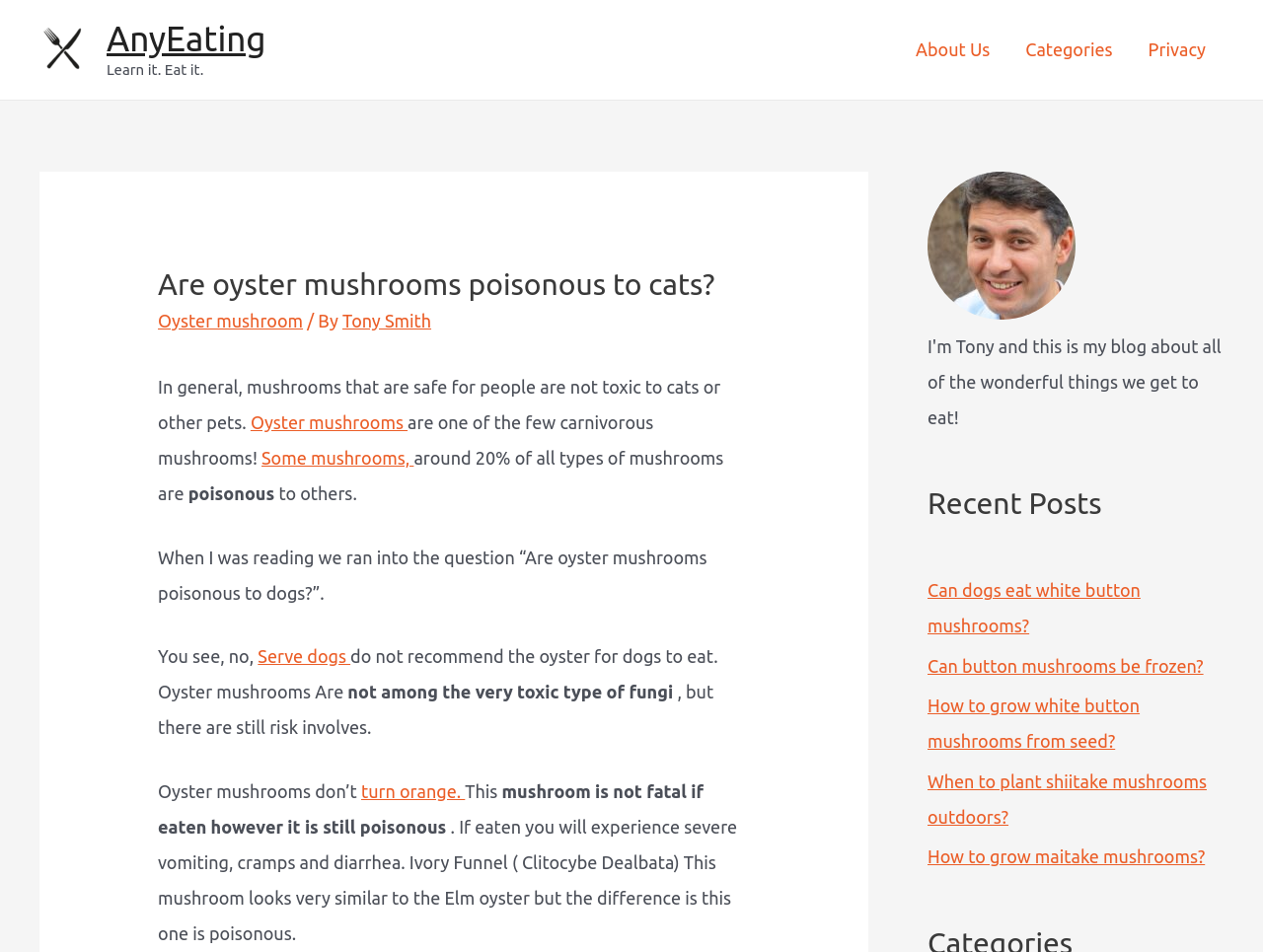What are some related topics to mushroom consumption?
Provide a thorough and detailed answer to the question.

The webpage has a section titled 'Recent Posts' that lists several related topics, including 'Can dogs eat white button mushrooms?', 'Can button mushrooms be frozen?', and 'How to grow white button mushrooms from seed?'.